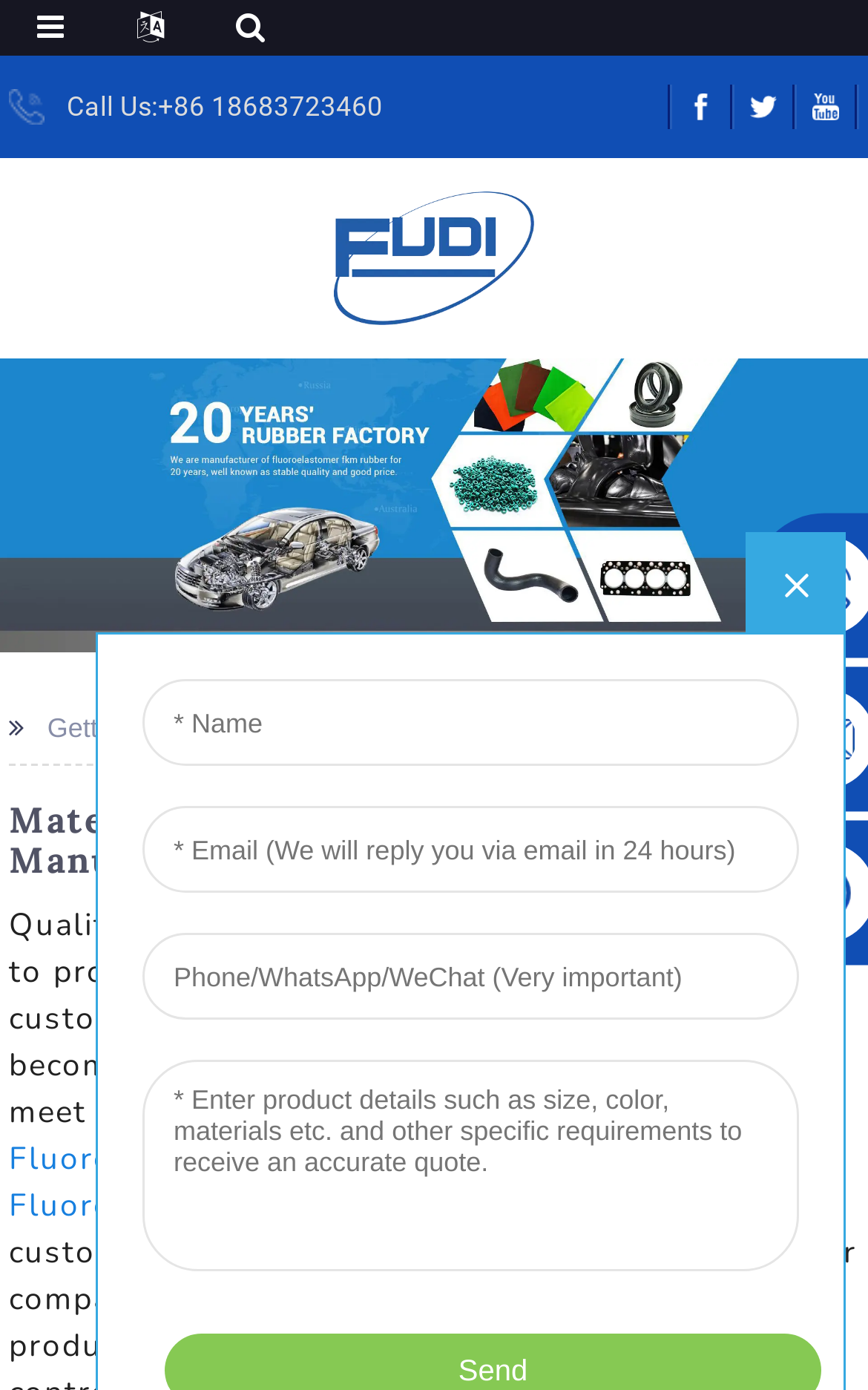Give the bounding box coordinates for the element described as: "Material Kalrez".

[0.35, 0.513, 0.556, 0.535]